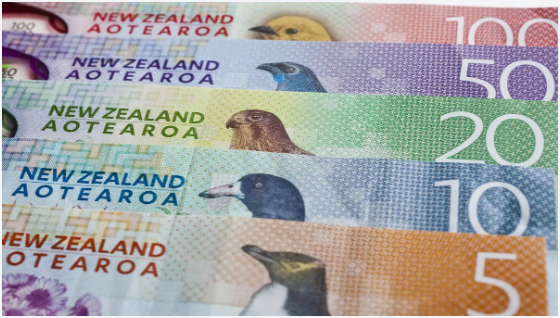Give a thorough explanation of the image.

The image displays a colorful array of New Zealand banknotes, showcasing the various denominations ranging from $5 to $100. Each note features intricate designs and vibrant illustrations of native New Zealand birds, with the denominations prominently printed in the top right corner. The horizontal alignment of the notes highlights their distinct colors, with the $5 note in orange at the bottom, followed by the $10 in light blue, $20 in green, $50 in purple, and the $100 note in pink. The background design includes subtle patterns and the phrase "NEW ZEALAND AOTEAROA" printed on each note, celebrating the nation’s cultural heritage and natural beauty. This image effectively captures the essence of New Zealand’s currency, emphasizing both artistry and national identity.